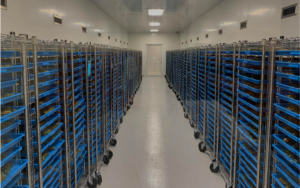What is the purpose of the facility?
Give a detailed response to the question by analyzing the screenshot.

The caption describes the image as showcasing a facility 'designed for cannabis drying', indicating that the primary purpose of the facility is to dry cannabis.